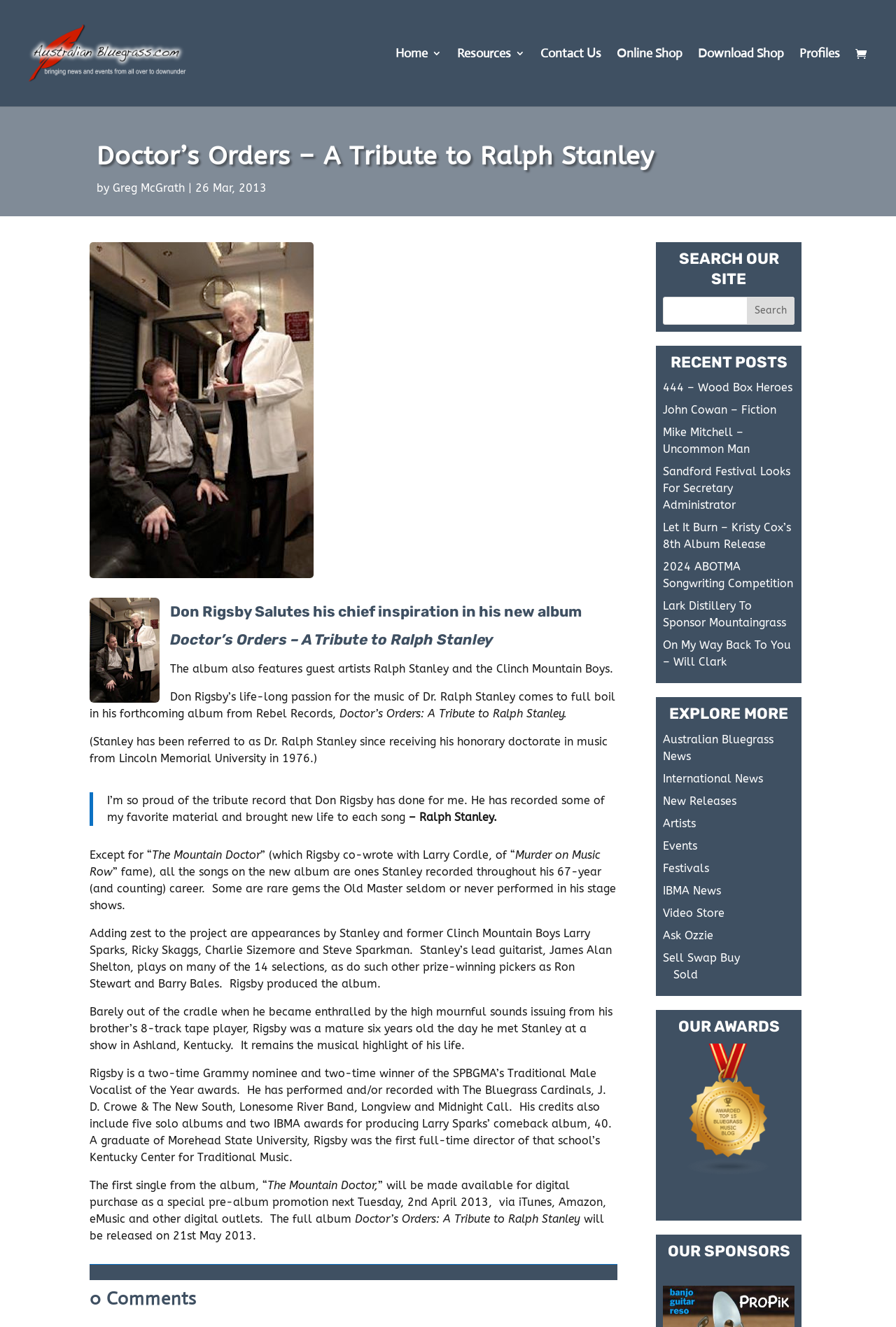Please answer the following query using a single word or phrase: 
What is the name of the song that will be made available for digital purchase as a special pre-album promotion?

The Mountain Doctor